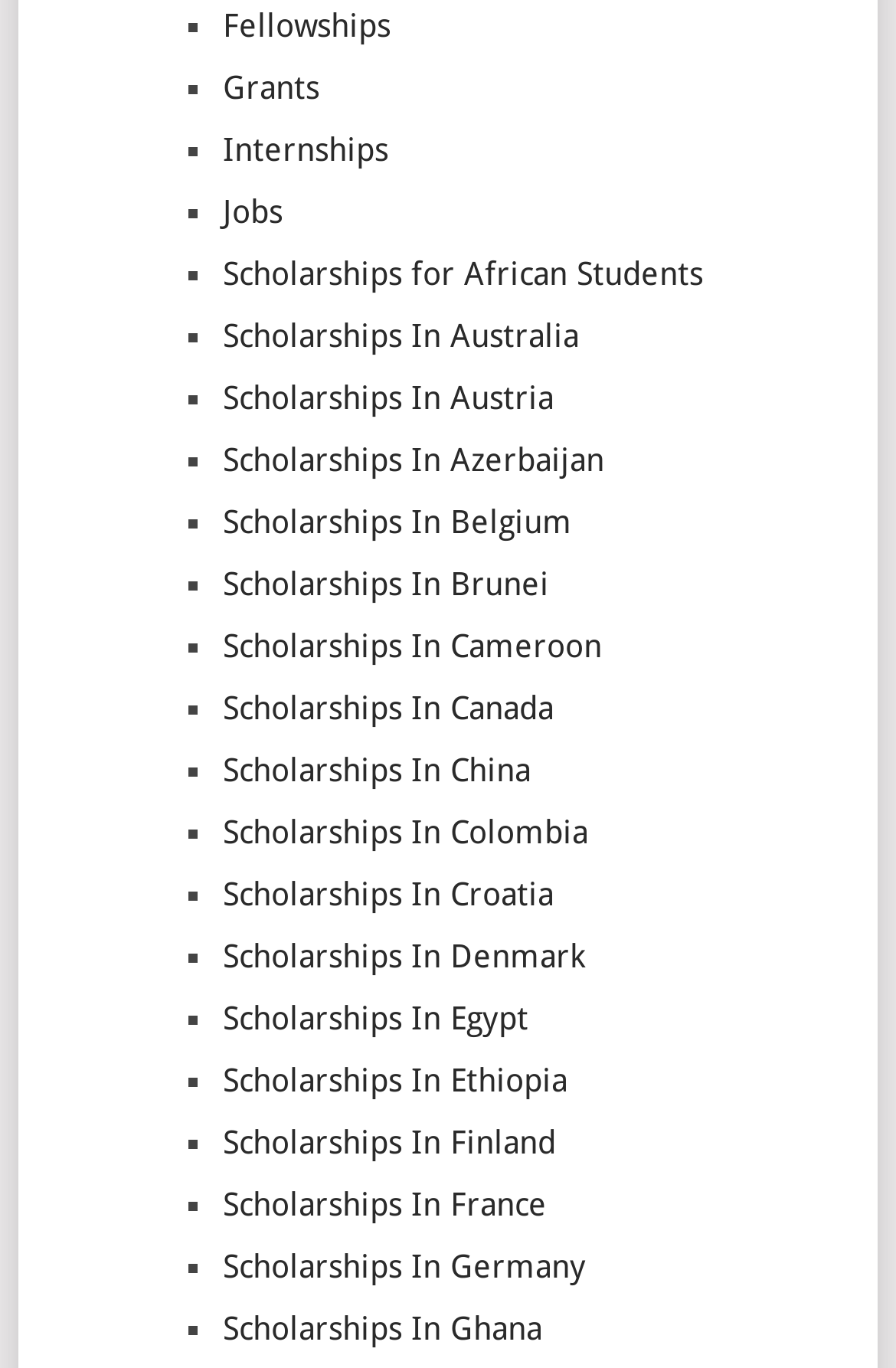Pinpoint the bounding box coordinates of the element that must be clicked to accomplish the following instruction: "Share on LinkedIn". The coordinates should be in the format of four float numbers between 0 and 1, i.e., [left, top, right, bottom].

None